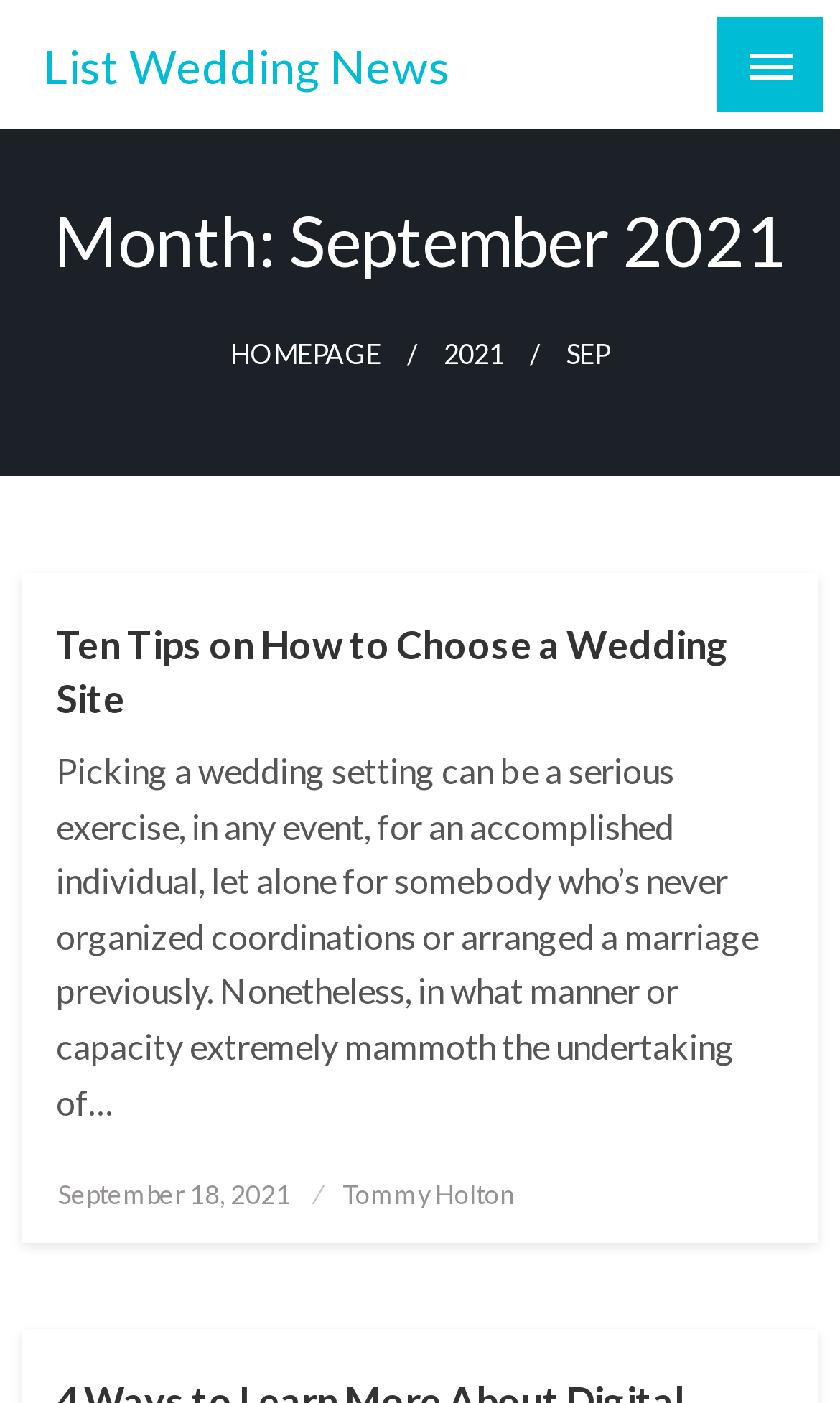Please identify the coordinates of the bounding box that should be clicked to fulfill this instruction: "go to homepage".

[0.274, 0.24, 0.454, 0.263]